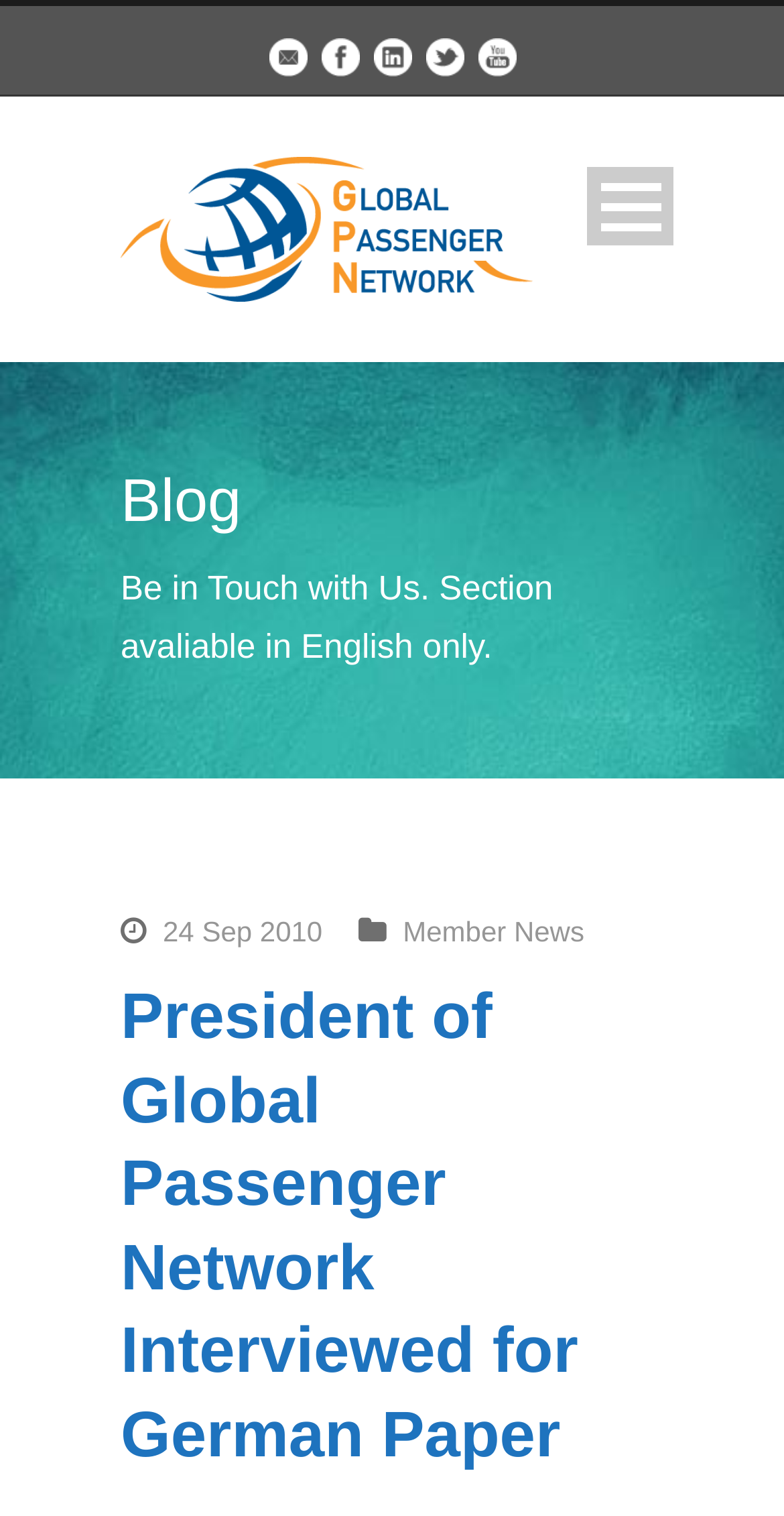Please identify the webpage's heading and generate its text content.

President of Global Passenger Network Interviewed for German Paper